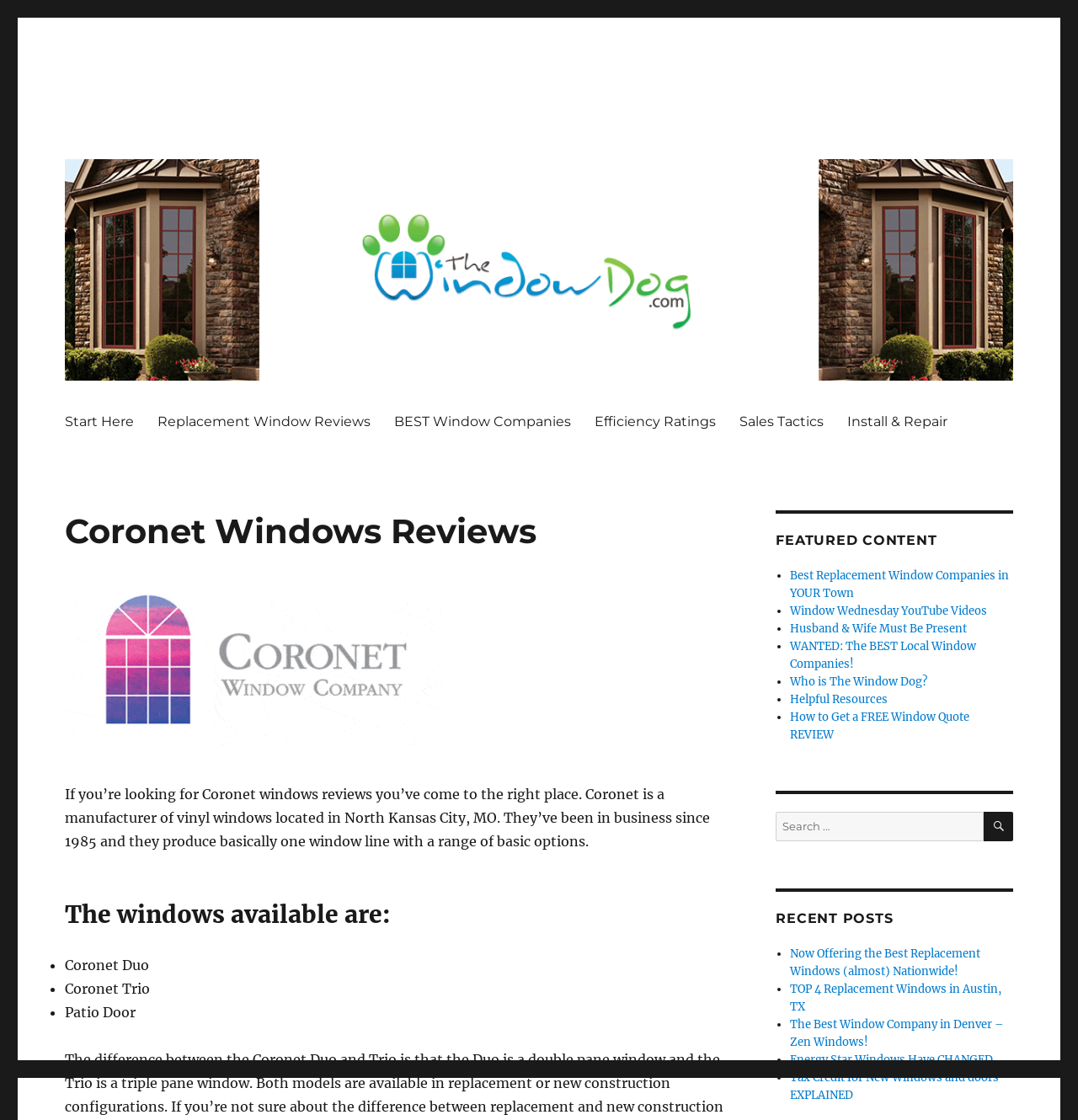Pinpoint the bounding box coordinates of the element you need to click to execute the following instruction: "Search for Coronet windows reviews". The bounding box should be represented by four float numbers between 0 and 1, in the format [left, top, right, bottom].

[0.72, 0.725, 0.912, 0.751]